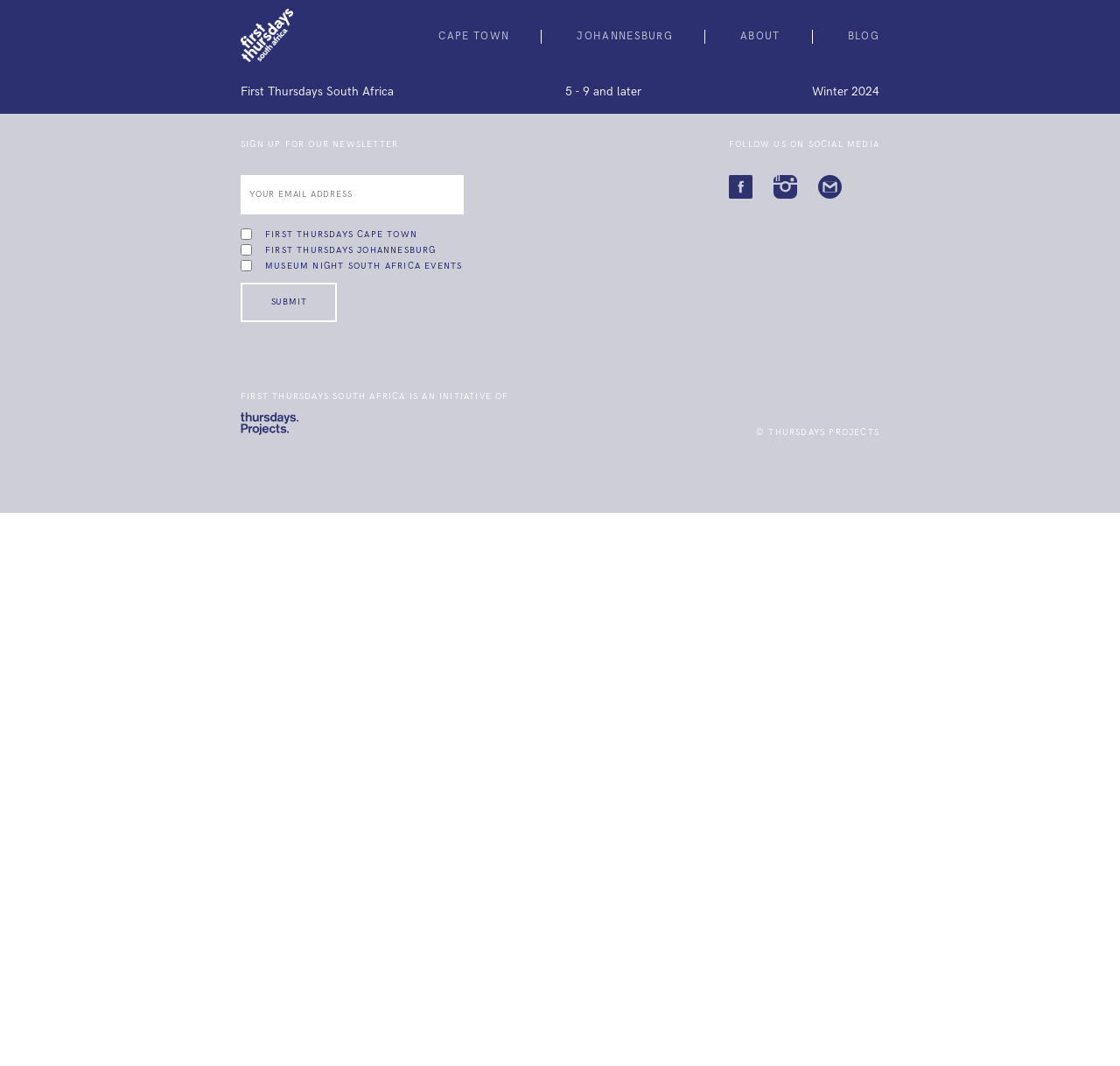Answer the question in one word or a short phrase:
What is the purpose of the textbox?

Enter Email Address